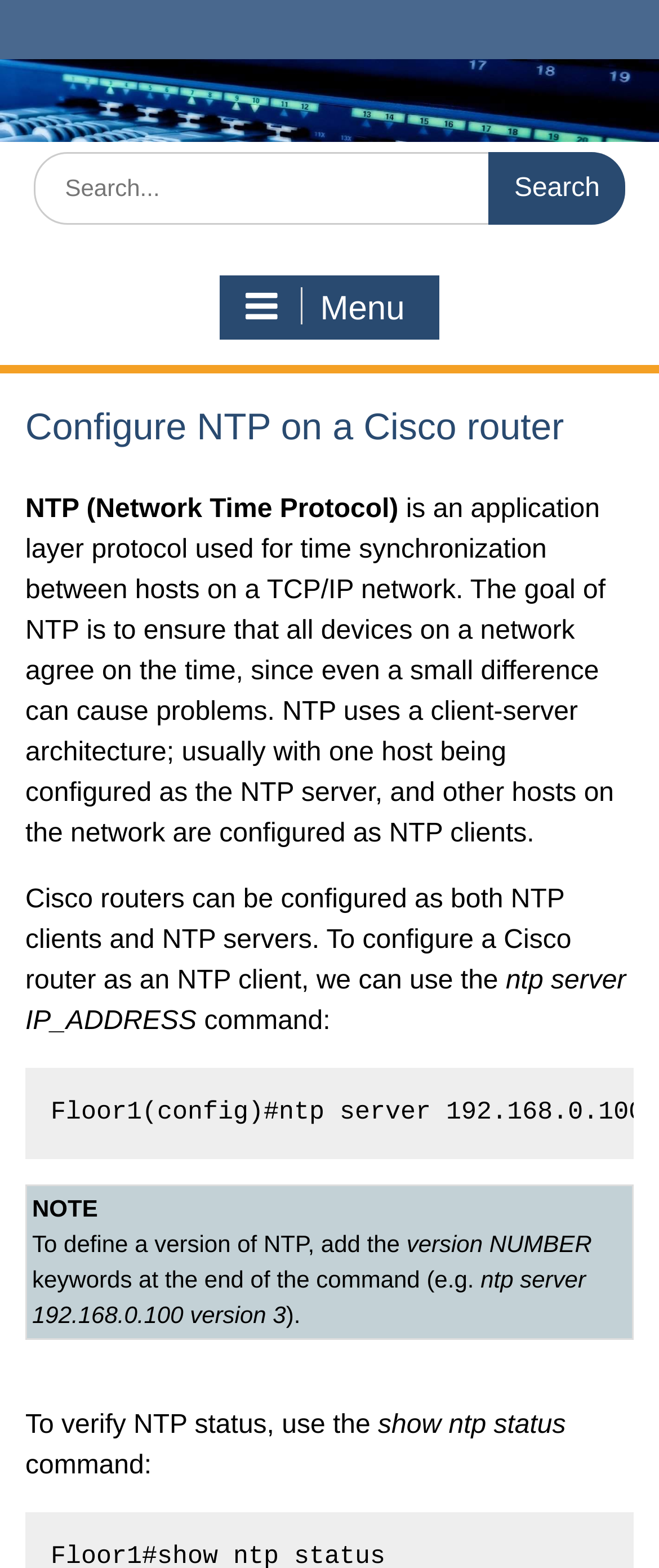What is the purpose of the 'show ntp status' command?
Use the image to give a comprehensive and detailed response to the question.

The webpage mentions that the 'show ntp status' command is used to verify the status of NTP on a Cisco router.